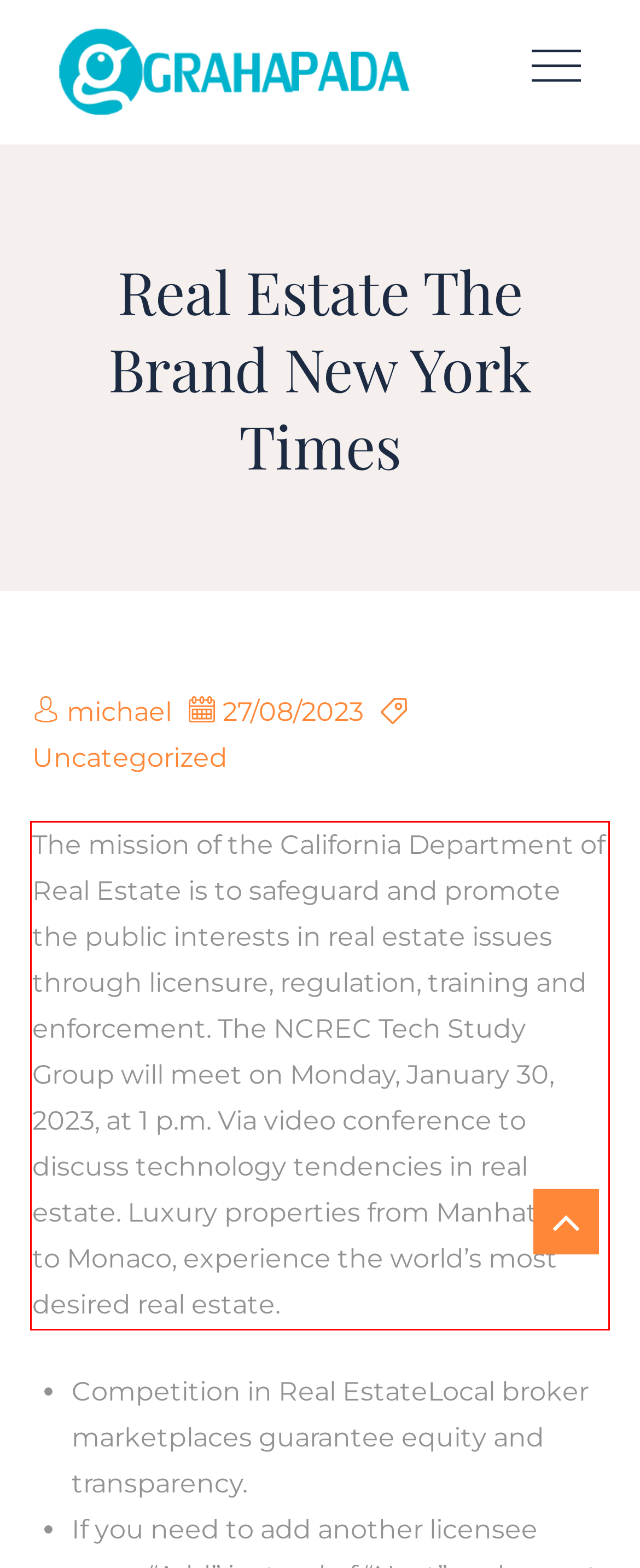Identify the text inside the red bounding box in the provided webpage screenshot and transcribe it.

The mission of the California Department of Real Estate is to safeguard and promote the public interests in real estate issues through licensure, regulation, training and enforcement. The NCREC Tech Study Group will meet on Monday, January 30, 2023, at 1 p.m. Via video conference to discuss technology tendencies in real estate. Luxury properties from Manhattan to Monaco, experience the world’s most desired real estate.